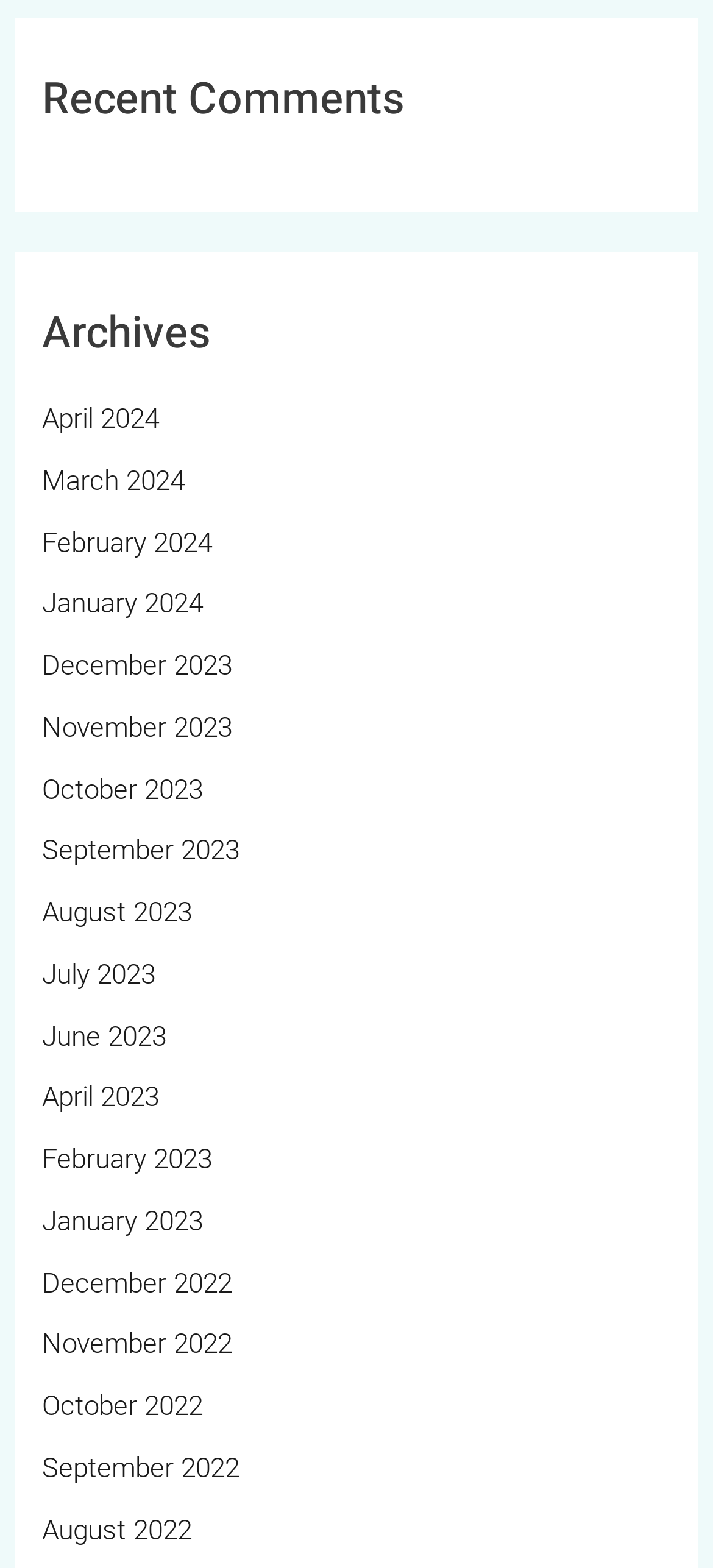Answer the question using only a single word or phrase: 
How many headings are present on the webpage?

2